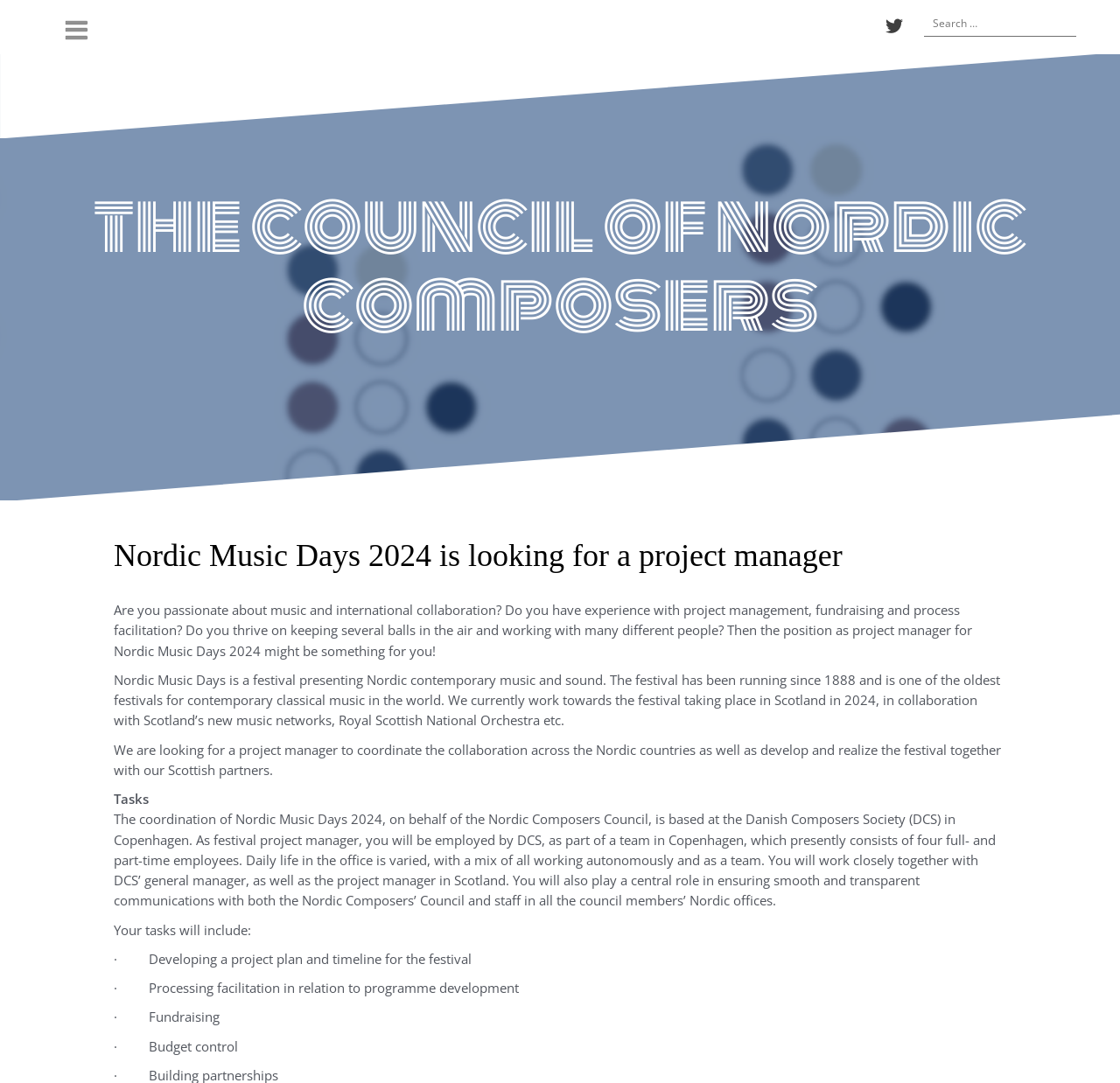Locate and extract the text of the main heading on the webpage.

the council of nordic composers